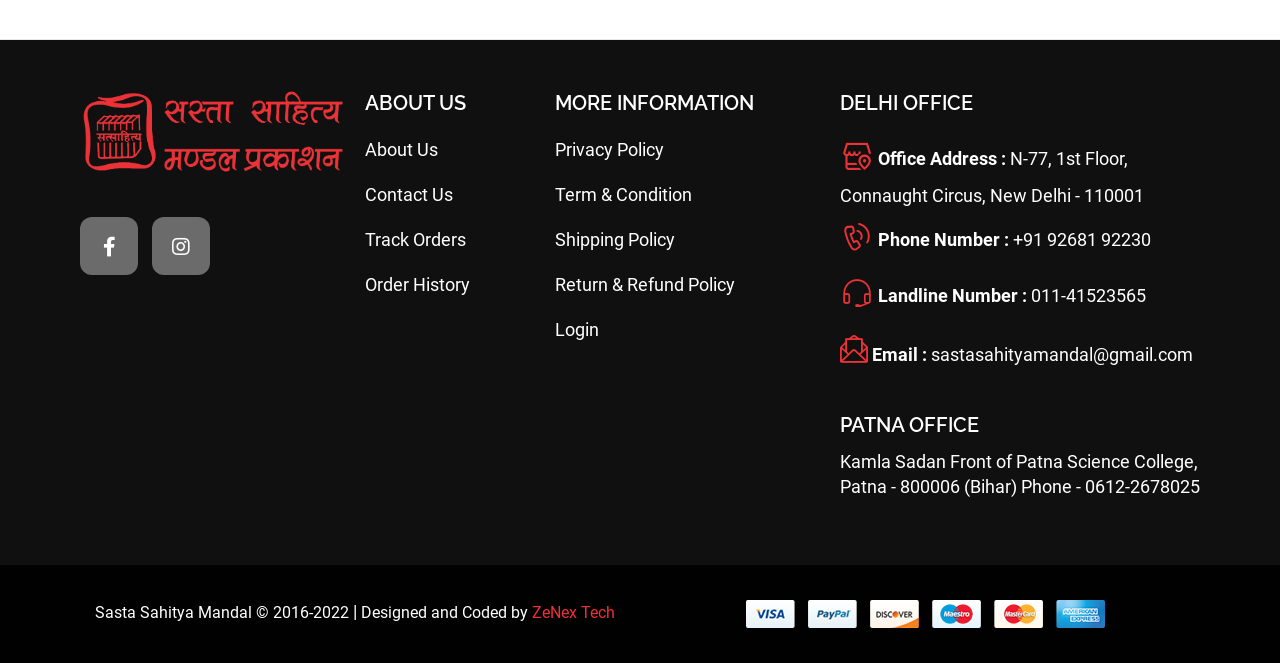Find and provide the bounding box coordinates for the UI element described with: "title="Facebook"".

[0.062, 0.327, 0.108, 0.414]